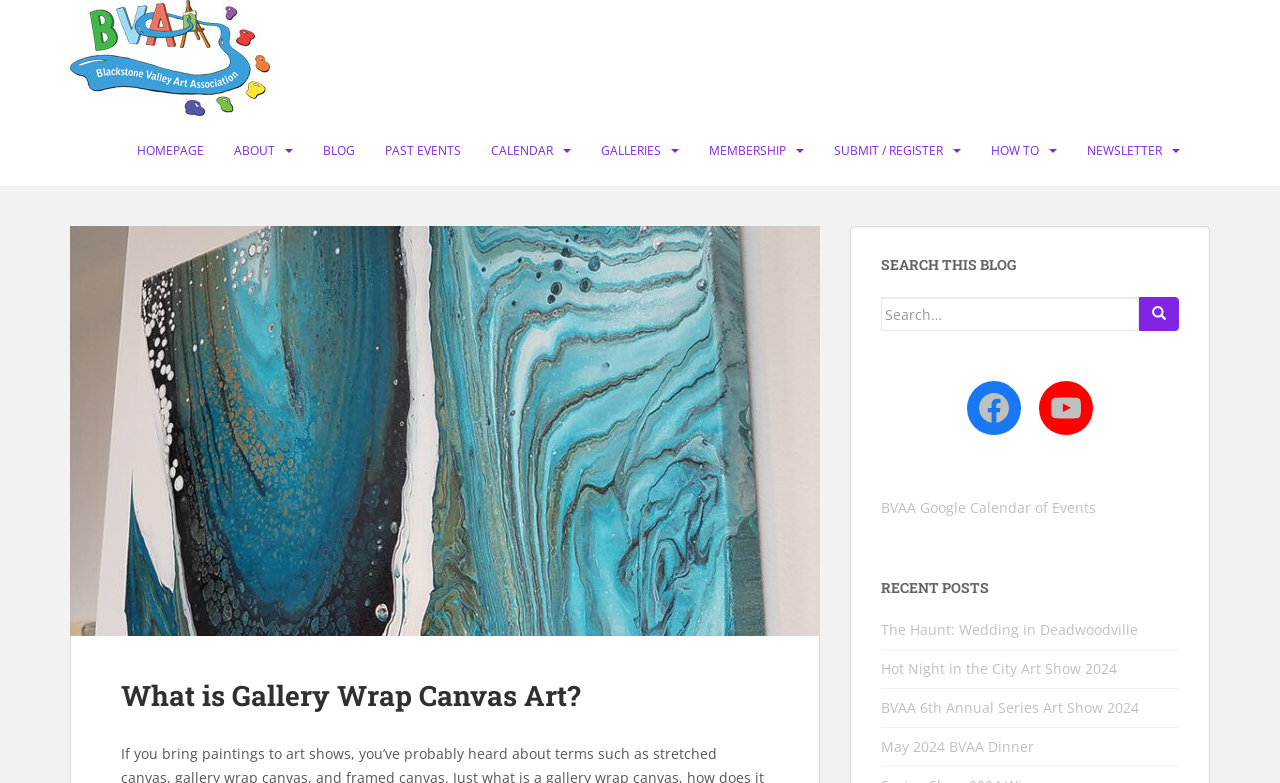Locate the coordinates of the bounding box for the clickable region that fulfills this instruction: "follow the BVAA on Facebook".

[0.755, 0.487, 0.798, 0.556]